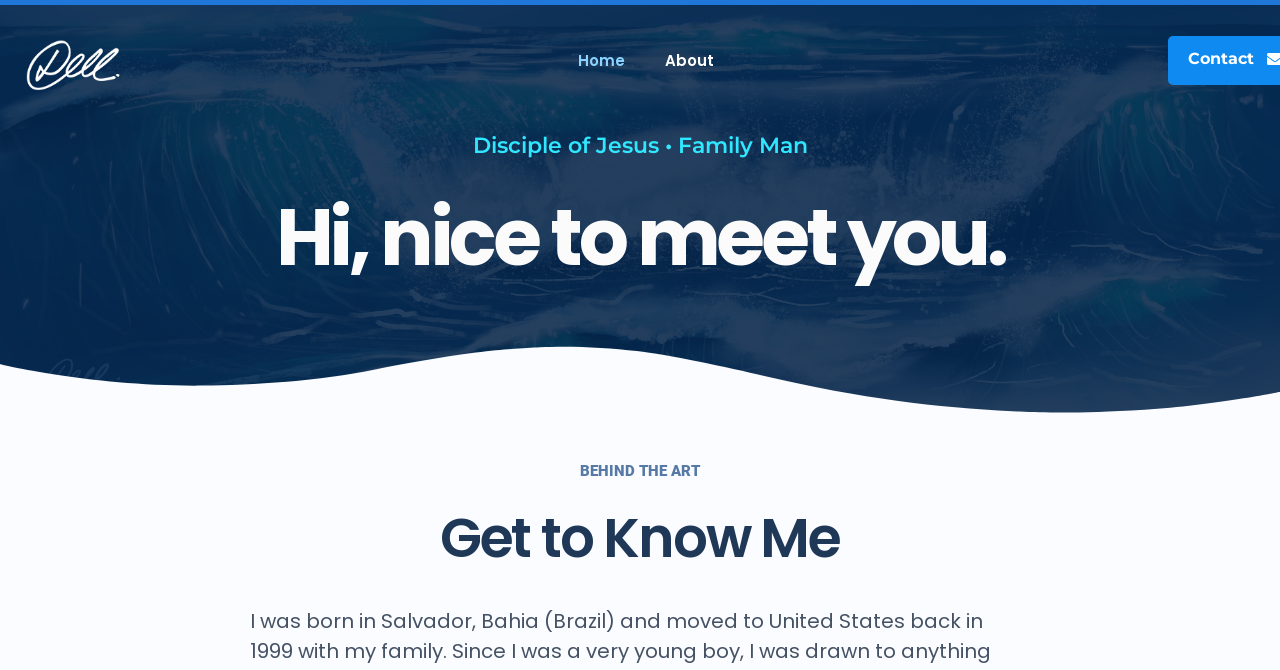How many main sections are there in the webpage?
Answer with a single word or phrase, using the screenshot for reference.

Three